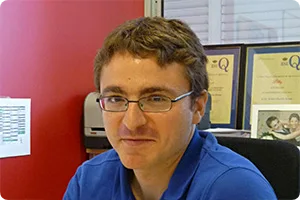What is the background color of the office setting?
Based on the image, give a concise answer in the form of a single word or short phrase.

red